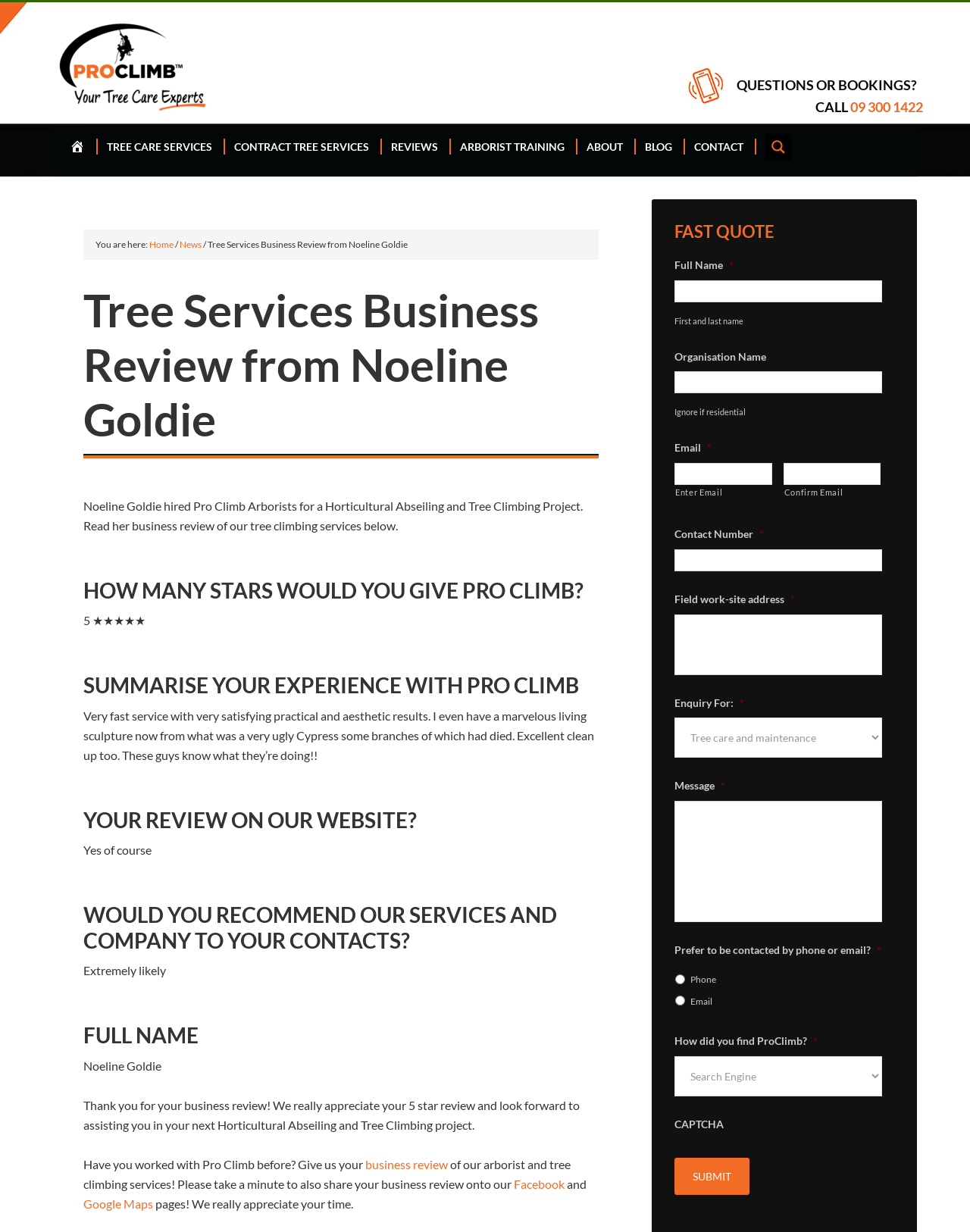Locate the bounding box of the UI element with the following description: "Facebook".

[0.53, 0.955, 0.582, 0.967]